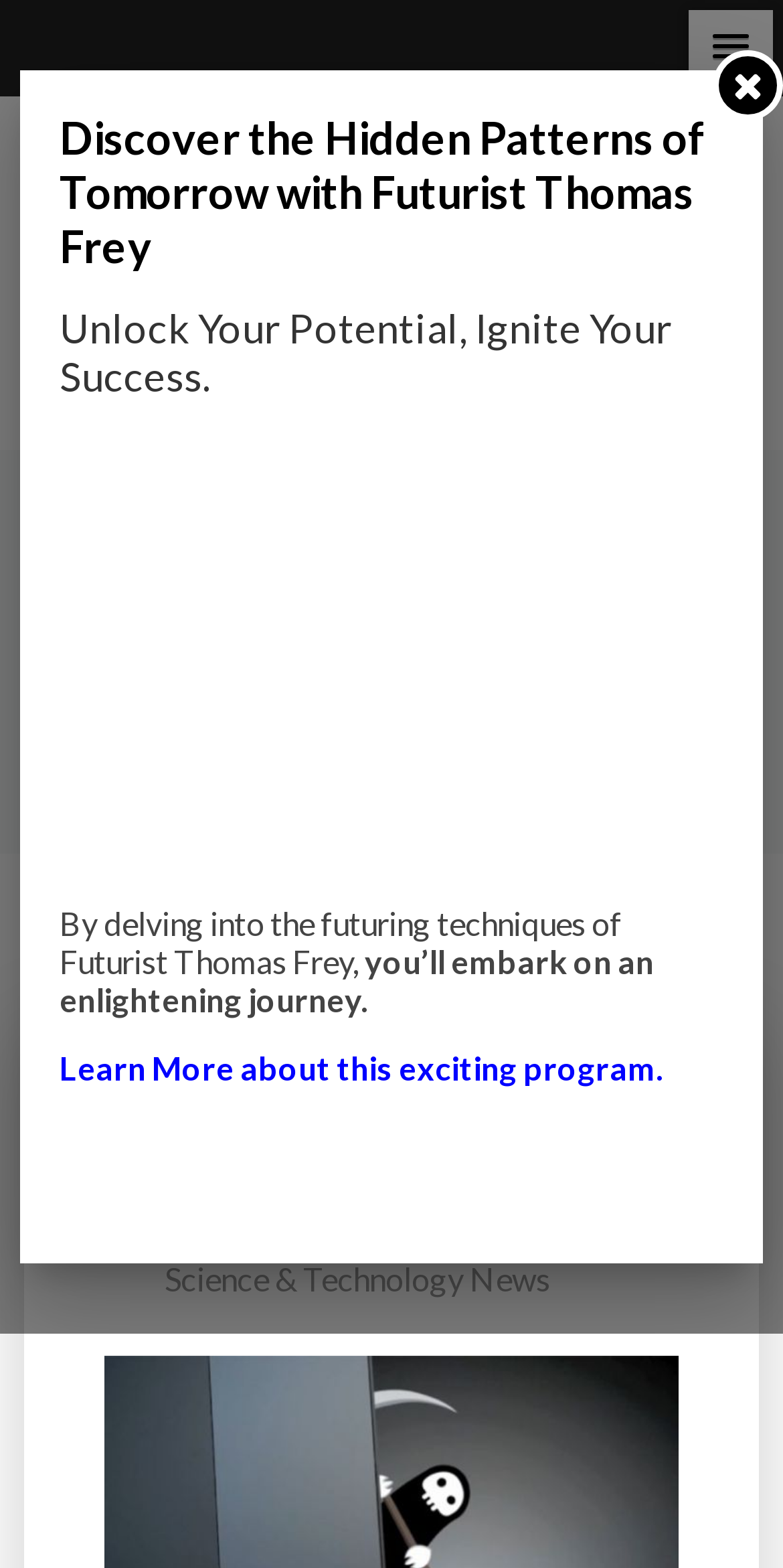Determine the bounding box coordinates (top-left x, top-left y, bottom-right x, bottom-right y) of the UI element described in the following text: alt="Impact Lab"

[0.031, 0.074, 0.969, 0.274]